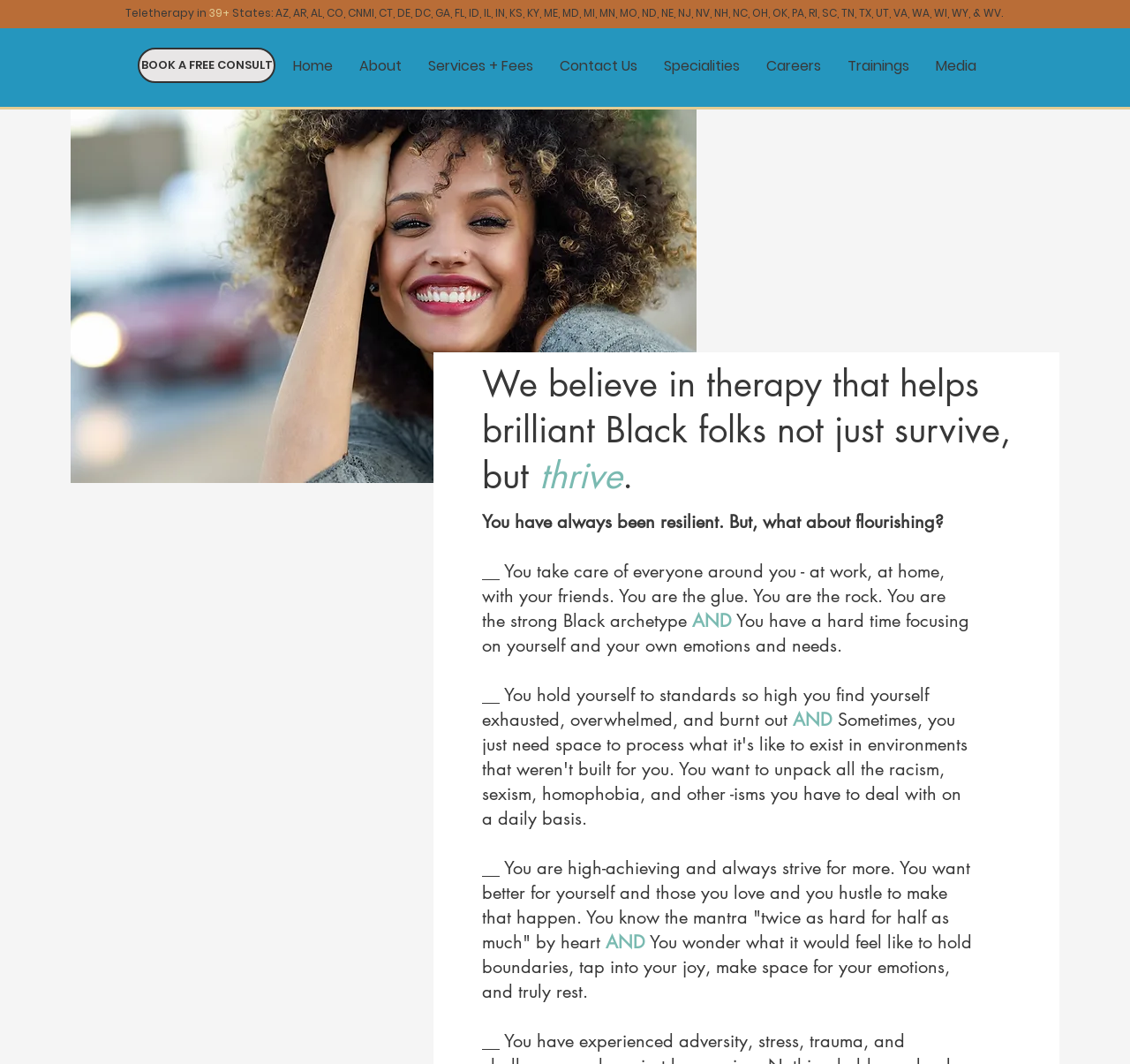Please provide a brief answer to the question using only one word or phrase: 
What is the scope of the therapy services provided?

CBT and Brainspotting for trauma, anxiety, depression